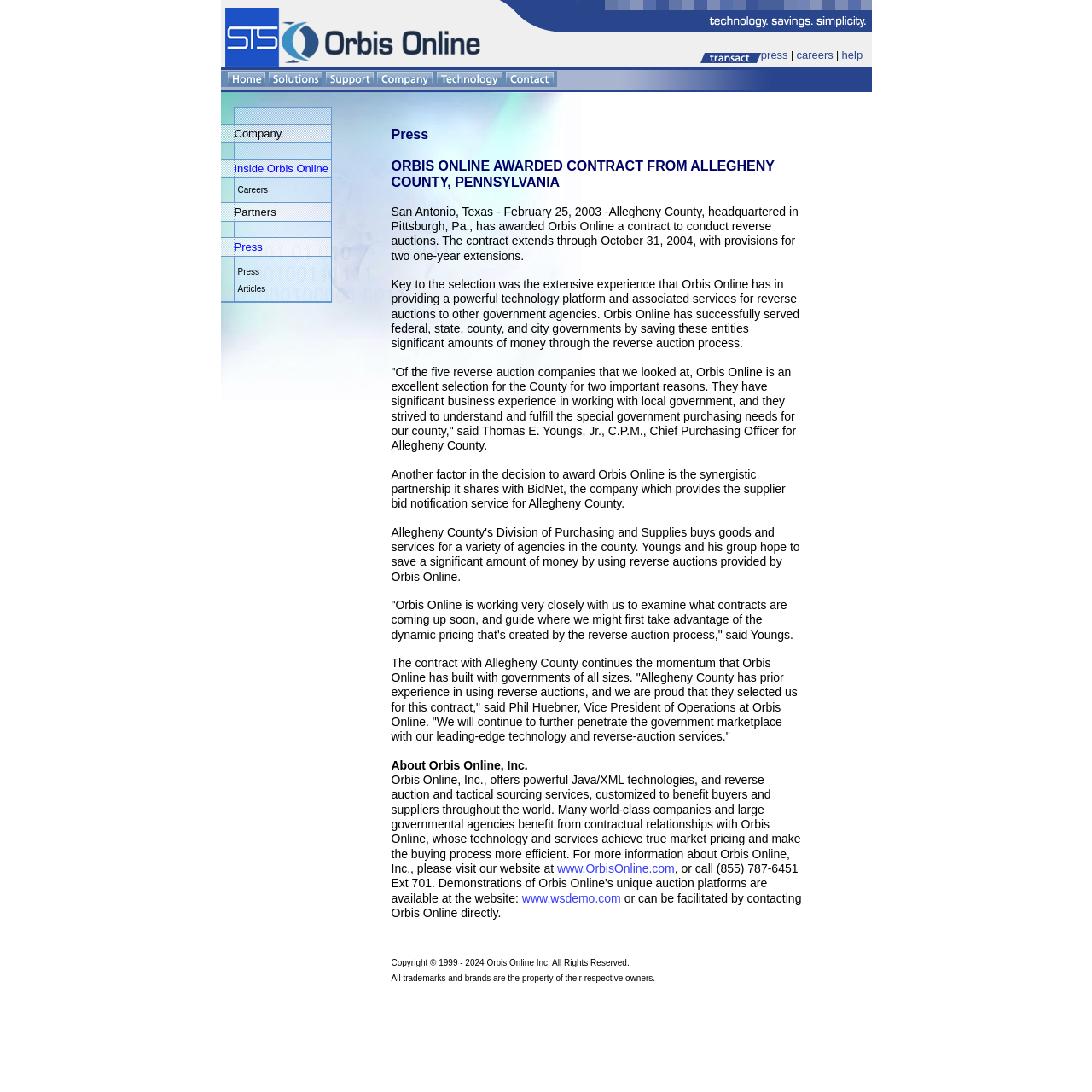Please identify the bounding box coordinates of the region to click in order to complete the given instruction: "click on Contact". The coordinates should be four float numbers between 0 and 1, i.e., [left, top, right, bottom].

[0.463, 0.068, 0.507, 0.081]